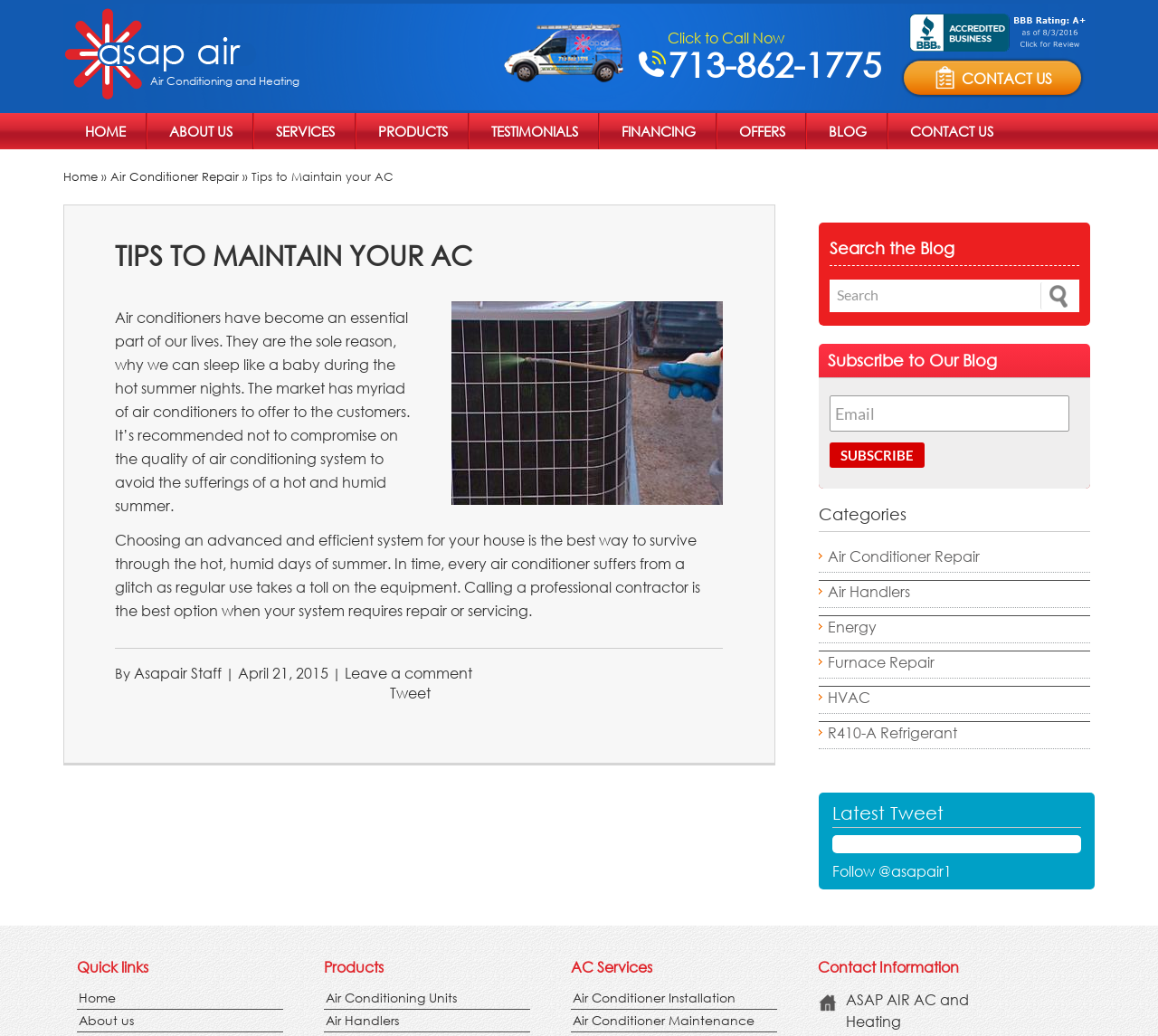Determine the bounding box coordinates of the target area to click to execute the following instruction: "Check Button Icon CONTACT US."

[0.805, 0.066, 0.909, 0.084]